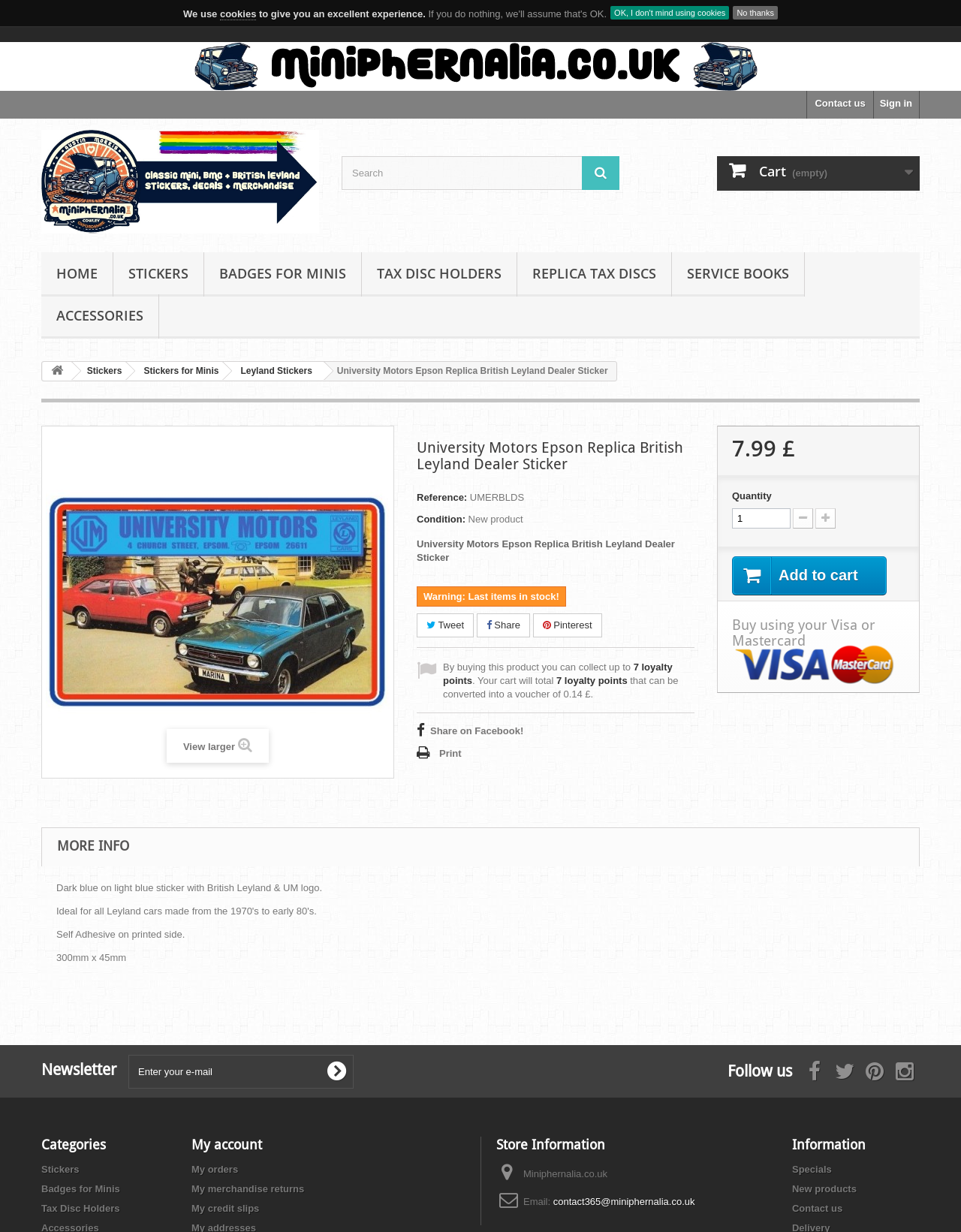Determine the bounding box coordinates for the UI element matching this description: "Replica Tax Discs".

[0.538, 0.205, 0.698, 0.24]